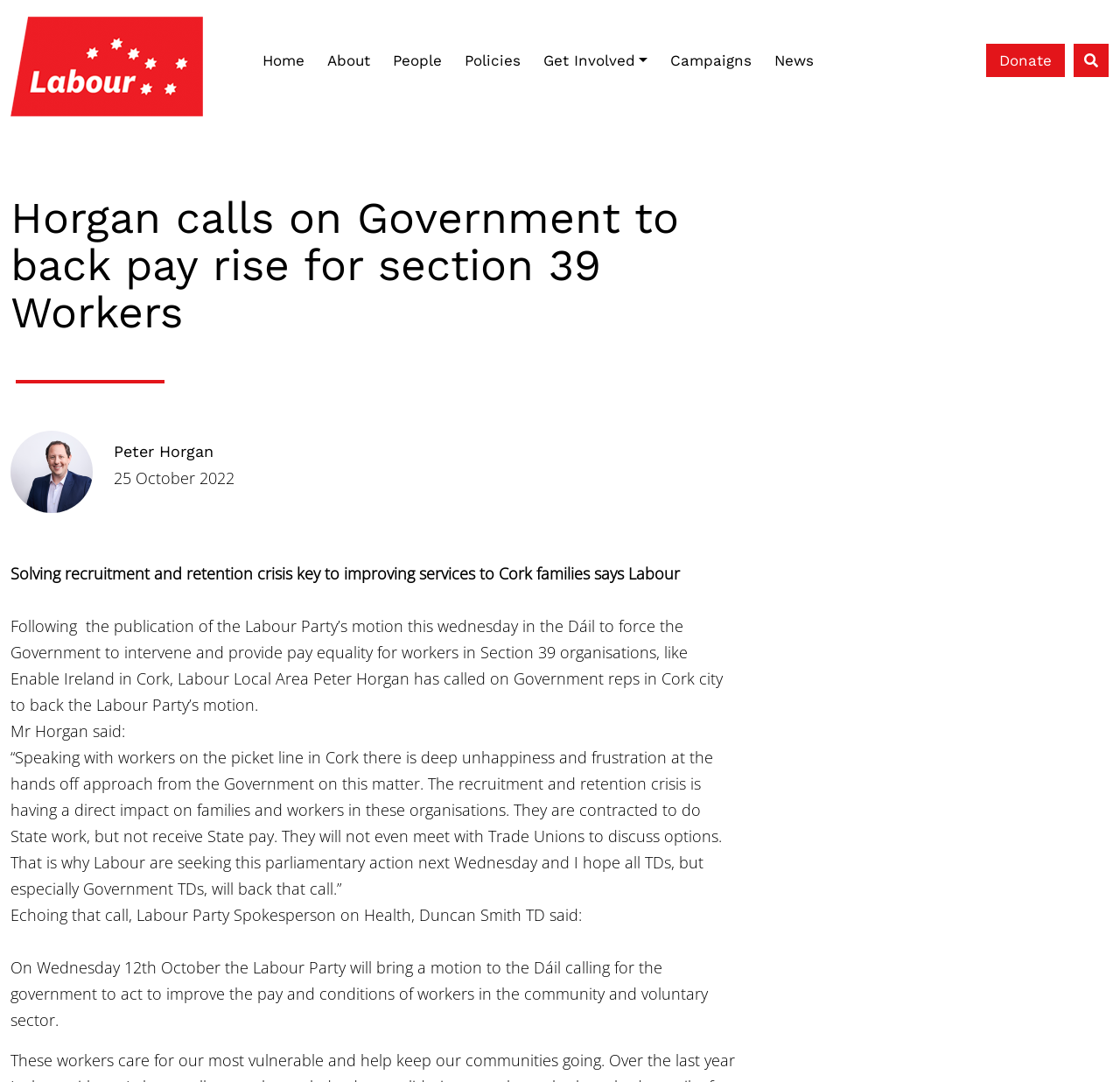Who is calling on the Government to back pay rise for section 39 workers?
Can you give a detailed and elaborate answer to the question?

According to the static text 'Labour Local Area Peter Horgan has called on Government reps in Cork city to back the Labour Party’s motion', Peter Horgan is the one calling on the Government to back pay rise for section 39 workers.